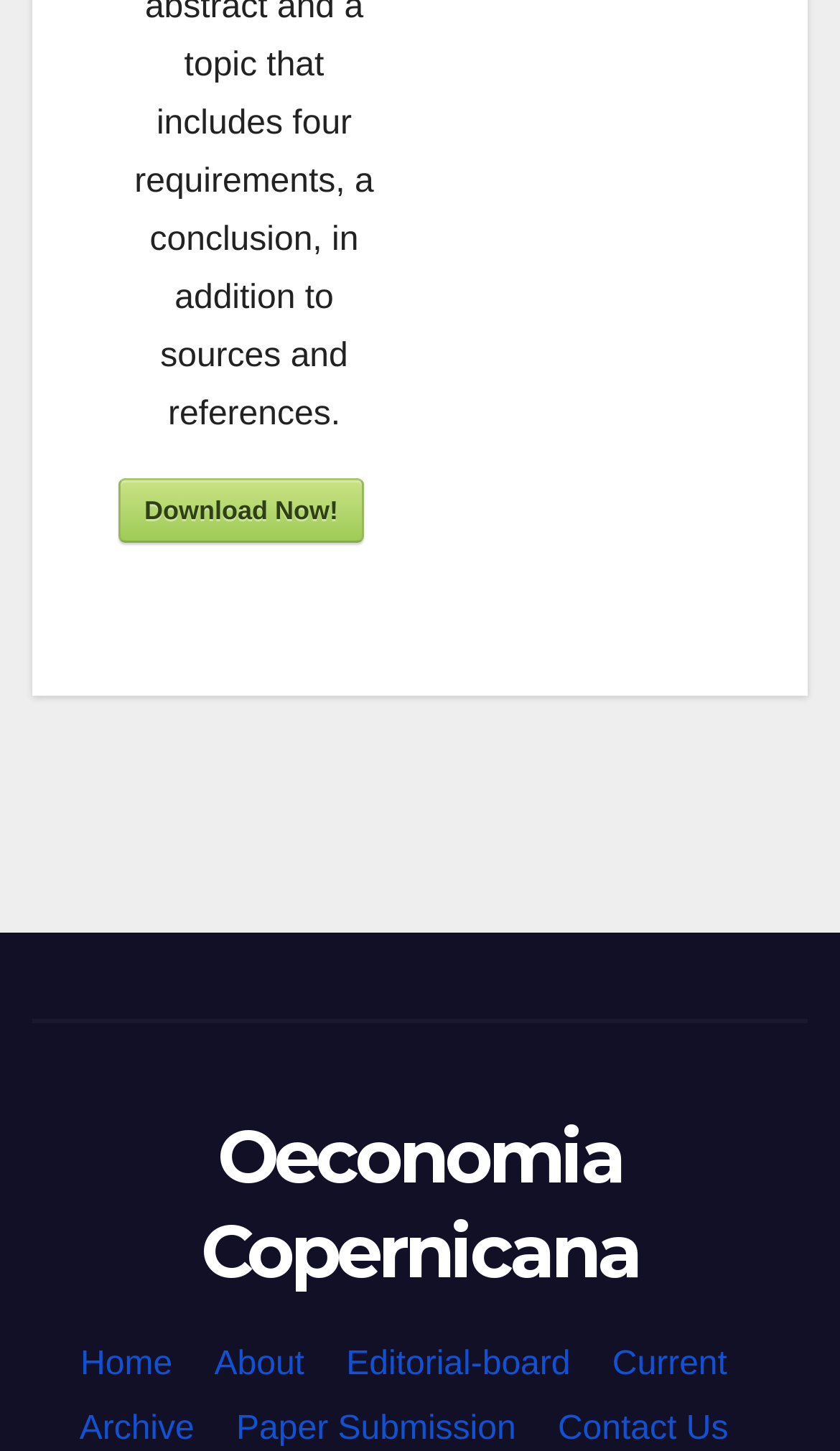Please give a succinct answer to the question in one word or phrase:
Where can I submit a paper?

Paper Submission